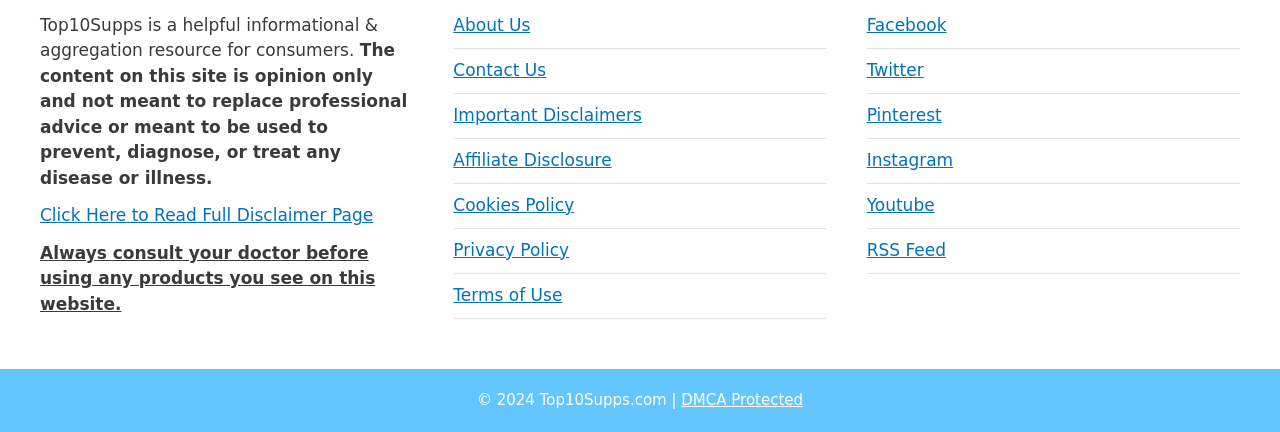Could you locate the bounding box coordinates for the section that should be clicked to accomplish this task: "Read the disclaimer page".

[0.031, 0.475, 0.292, 0.521]